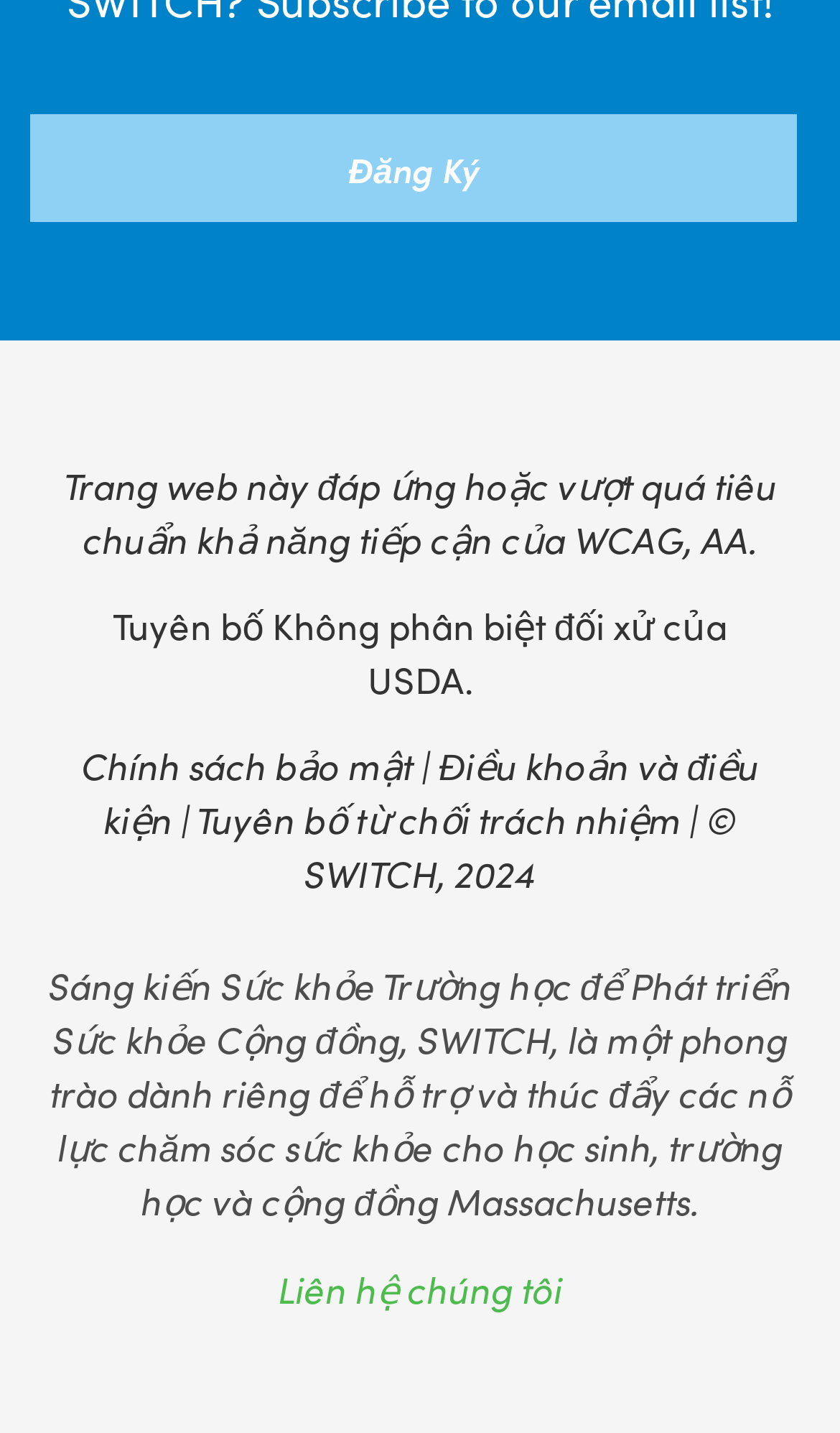Using the description "Điều khoản và điều kiện", predict the bounding box of the relevant HTML element.

[0.123, 0.515, 0.903, 0.589]